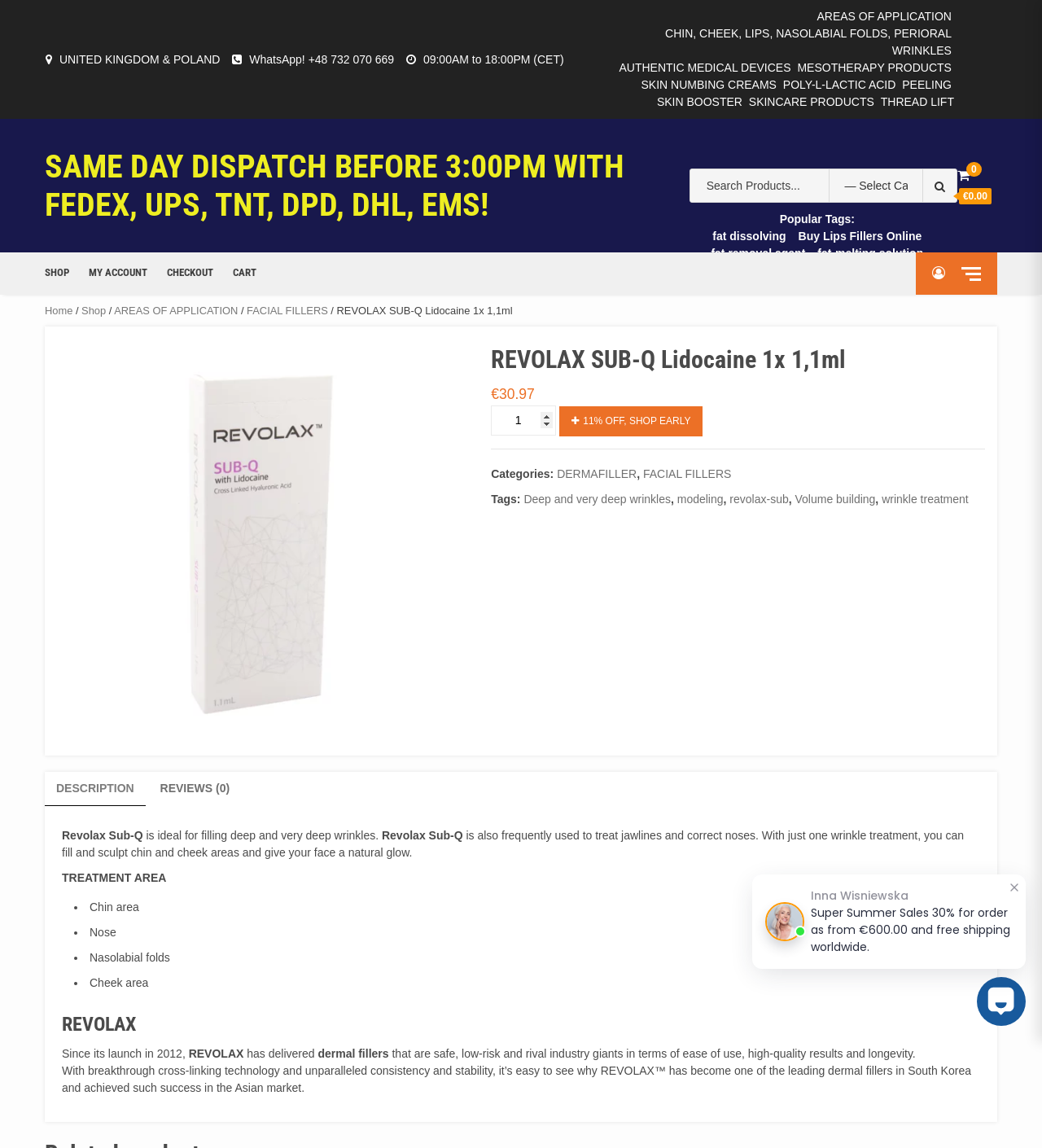Determine the bounding box coordinates for the UI element matching this description: "modeling".

[0.65, 0.427, 0.694, 0.442]